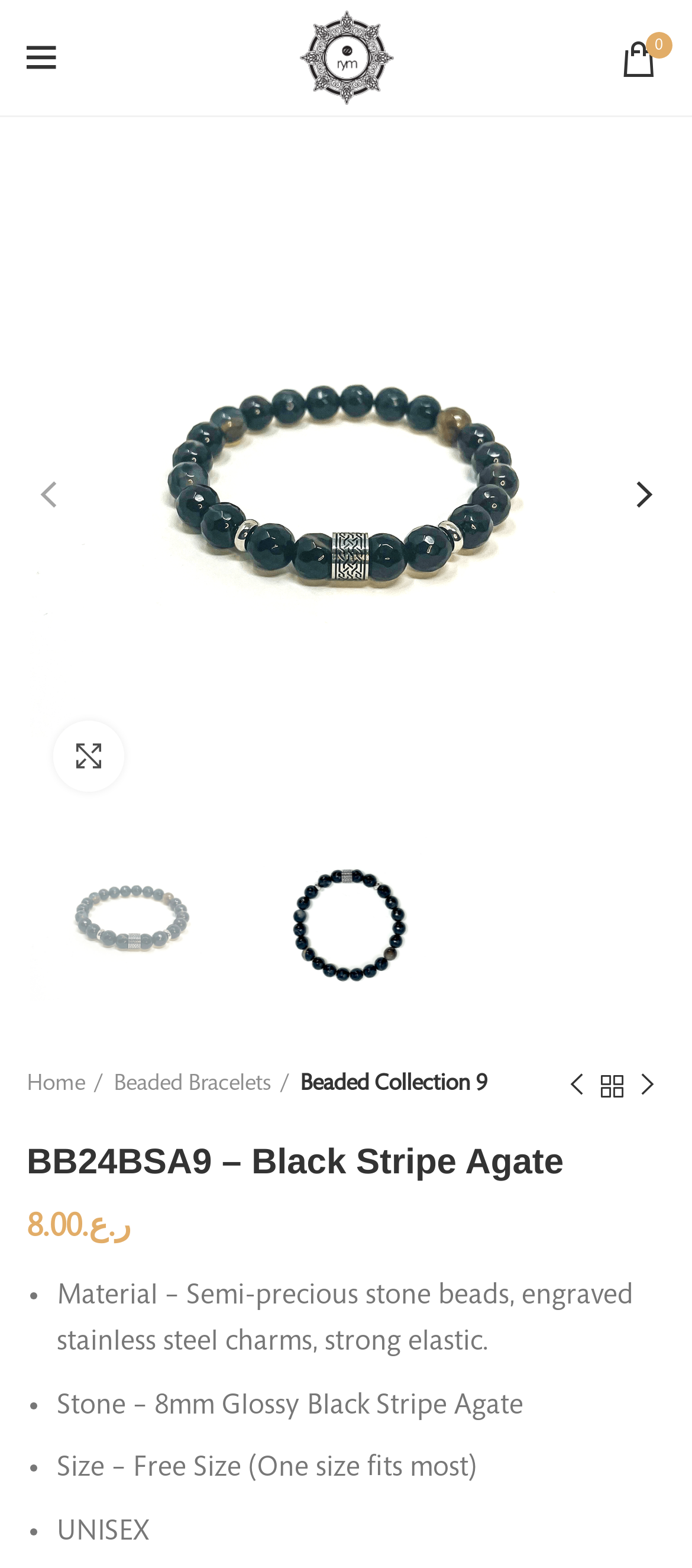Please identify the coordinates of the bounding box that should be clicked to fulfill this instruction: "Click the heart icon".

[0.013, 0.014, 0.108, 0.059]